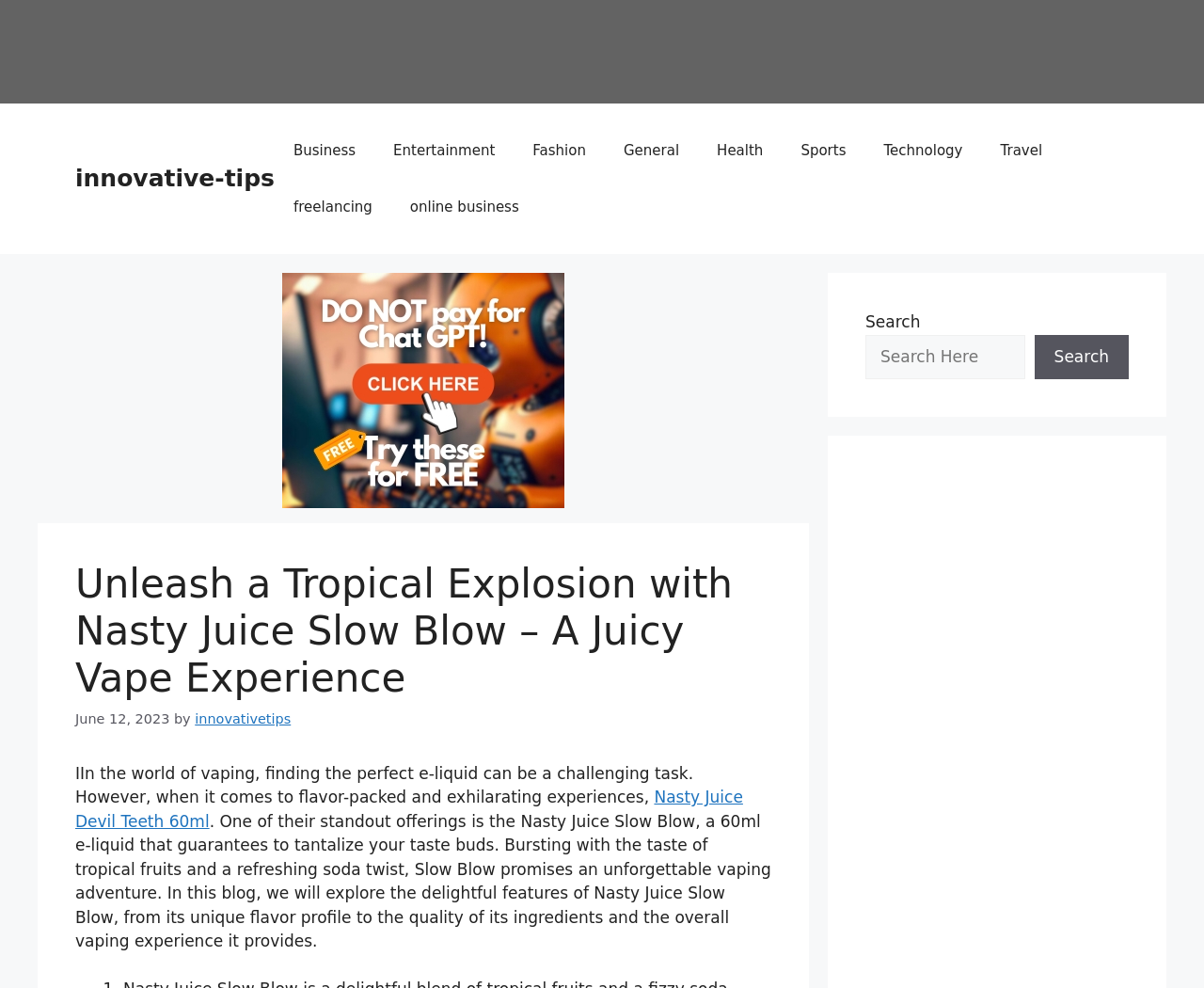Locate the bounding box coordinates of the UI element described by: "parent_node: Search name="s" placeholder="Search Here"". The bounding box coordinates should consist of four float numbers between 0 and 1, i.e., [left, top, right, bottom].

[0.719, 0.339, 0.851, 0.384]